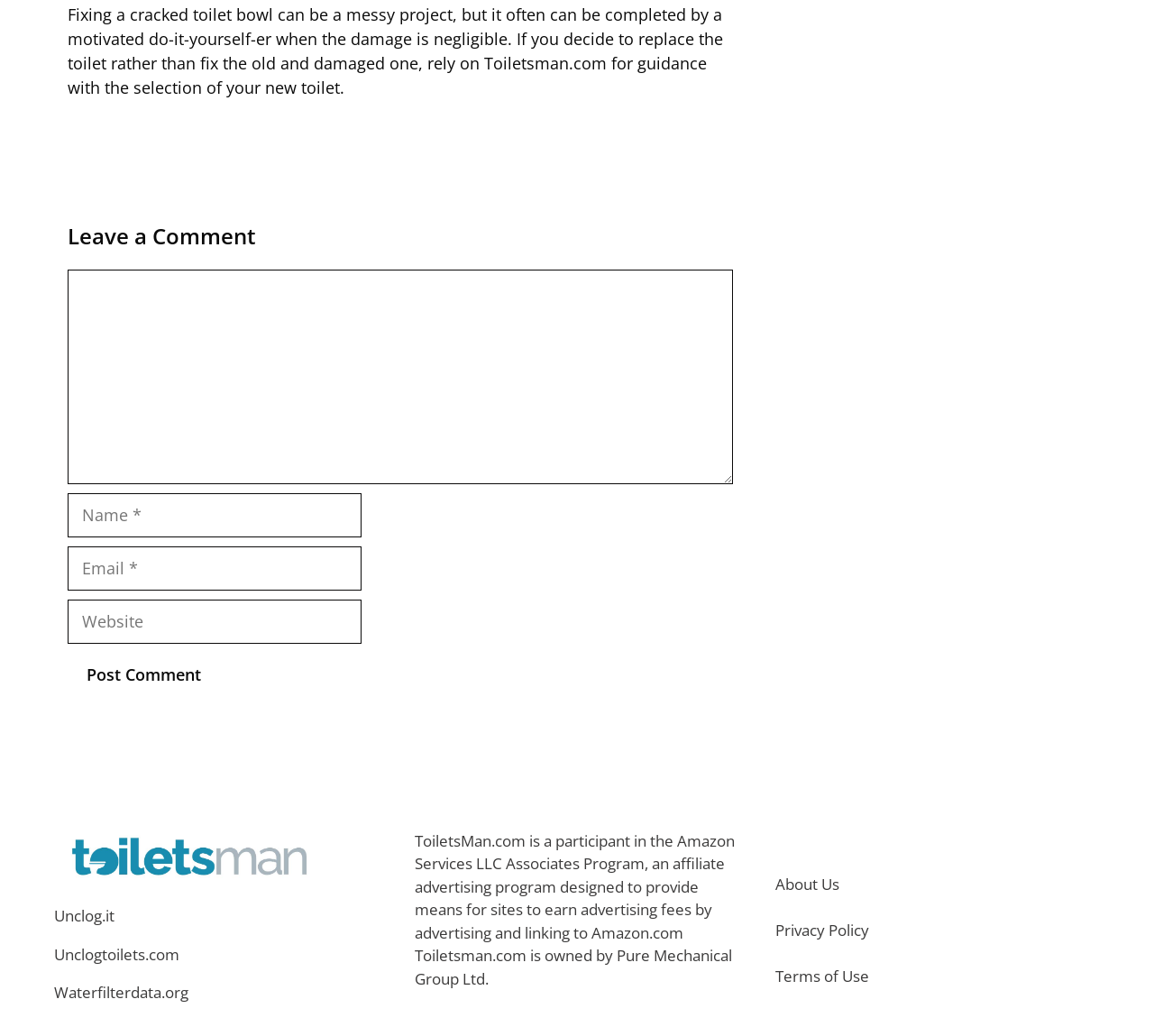Find the bounding box coordinates of the element I should click to carry out the following instruction: "Visit Unclog.it".

[0.047, 0.874, 0.099, 0.894]